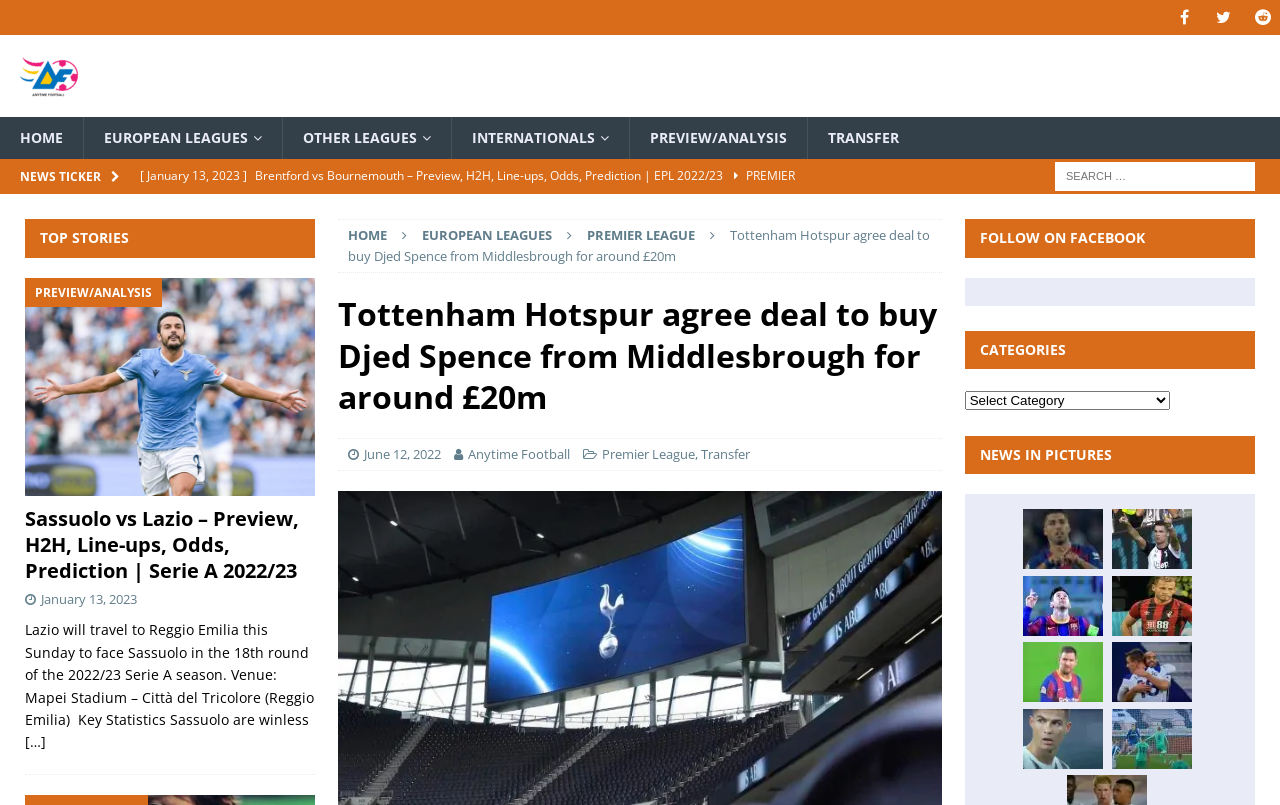Identify the bounding box coordinates of the section that should be clicked to achieve the task described: "Go to Cosmetics page".

None